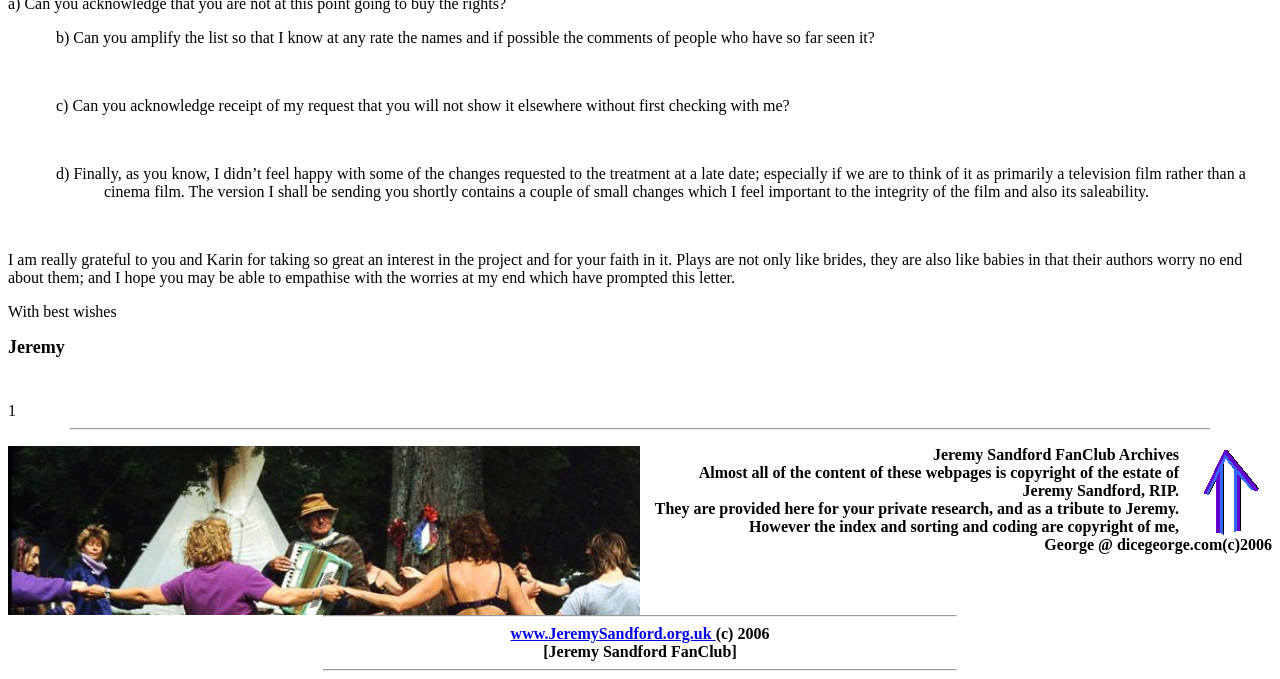Examine the image and give a thorough answer to the following question:
What is the copyright information?

The copyright information can be found in the text 'Almost all of the content of these webpages is copyright of the estate of Jeremy Sandford, RIP.' which indicates that the content is copyrighted by the estate of Jeremy Sandford.